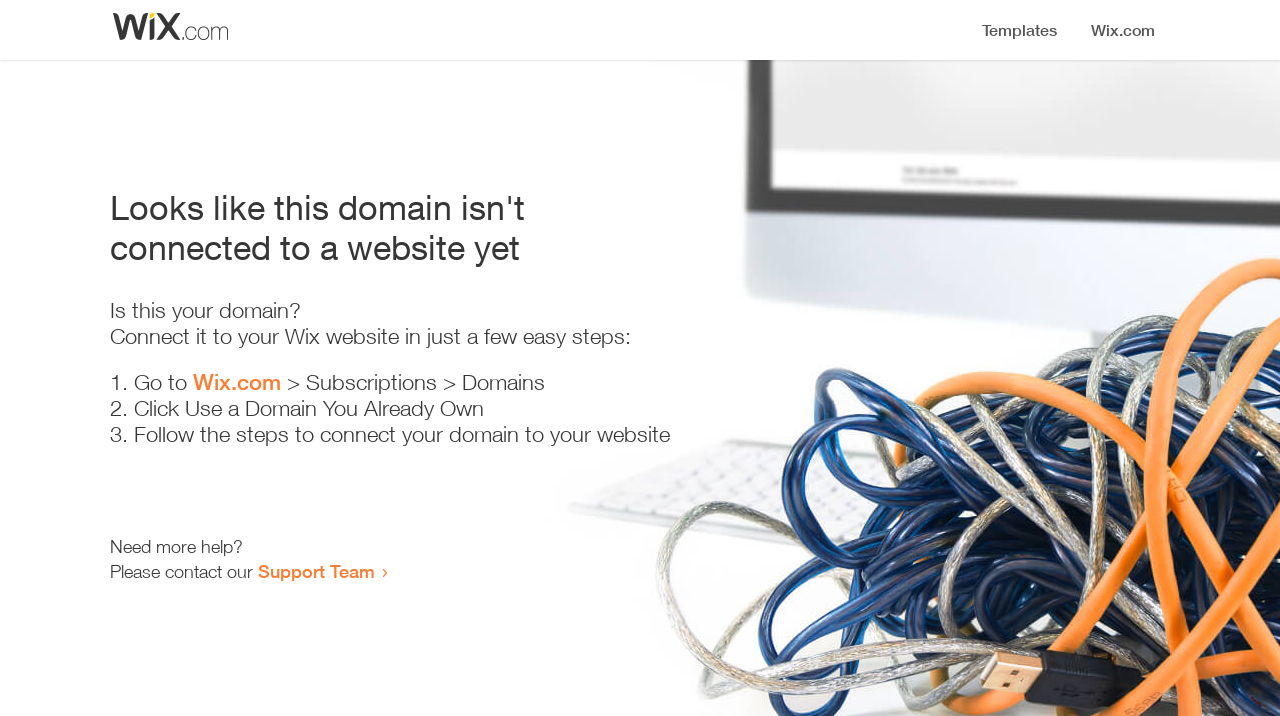What is the current status of the domain?
Please answer using one word or phrase, based on the screenshot.

Not connected